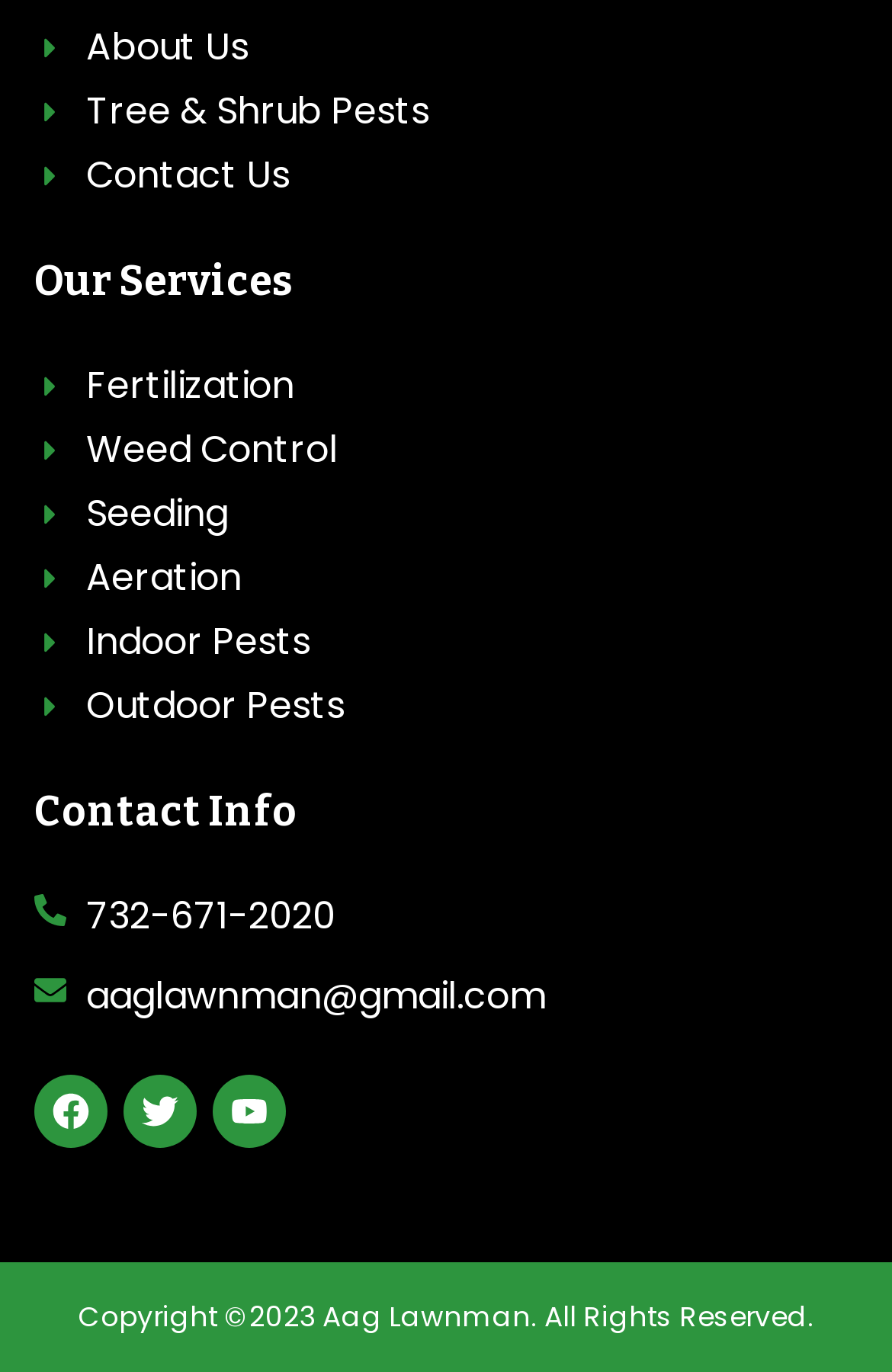Please find the bounding box coordinates in the format (top-left x, top-left y, bottom-right x, bottom-right y) for the given element description. Ensure the coordinates are floating point numbers between 0 and 1. Description: Tree & Shrub Pests

[0.038, 0.059, 0.962, 0.106]